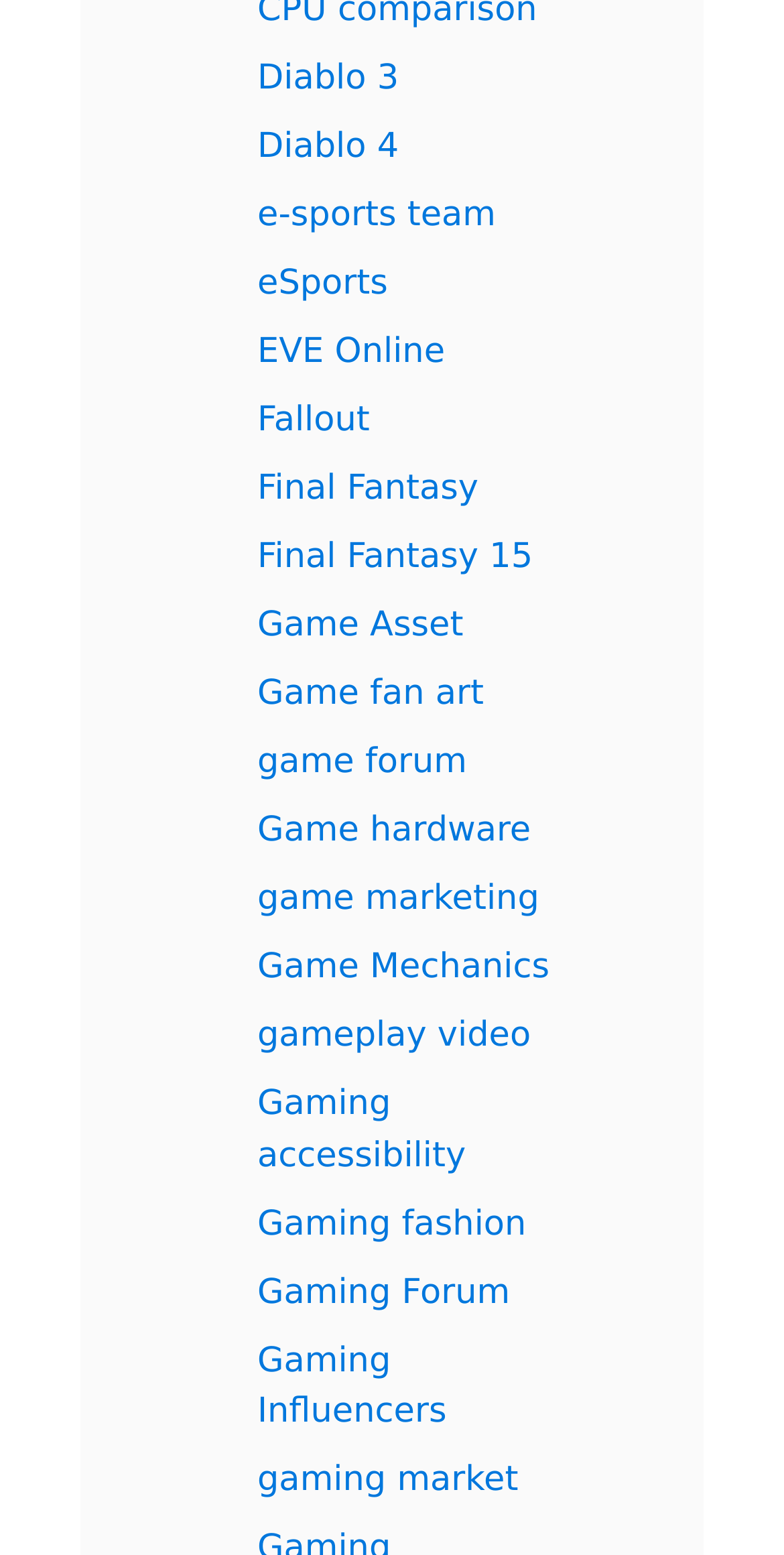Give a one-word or short phrase answer to the question: 
What is the topic listed above 'EVE Online'?

Diablo 4